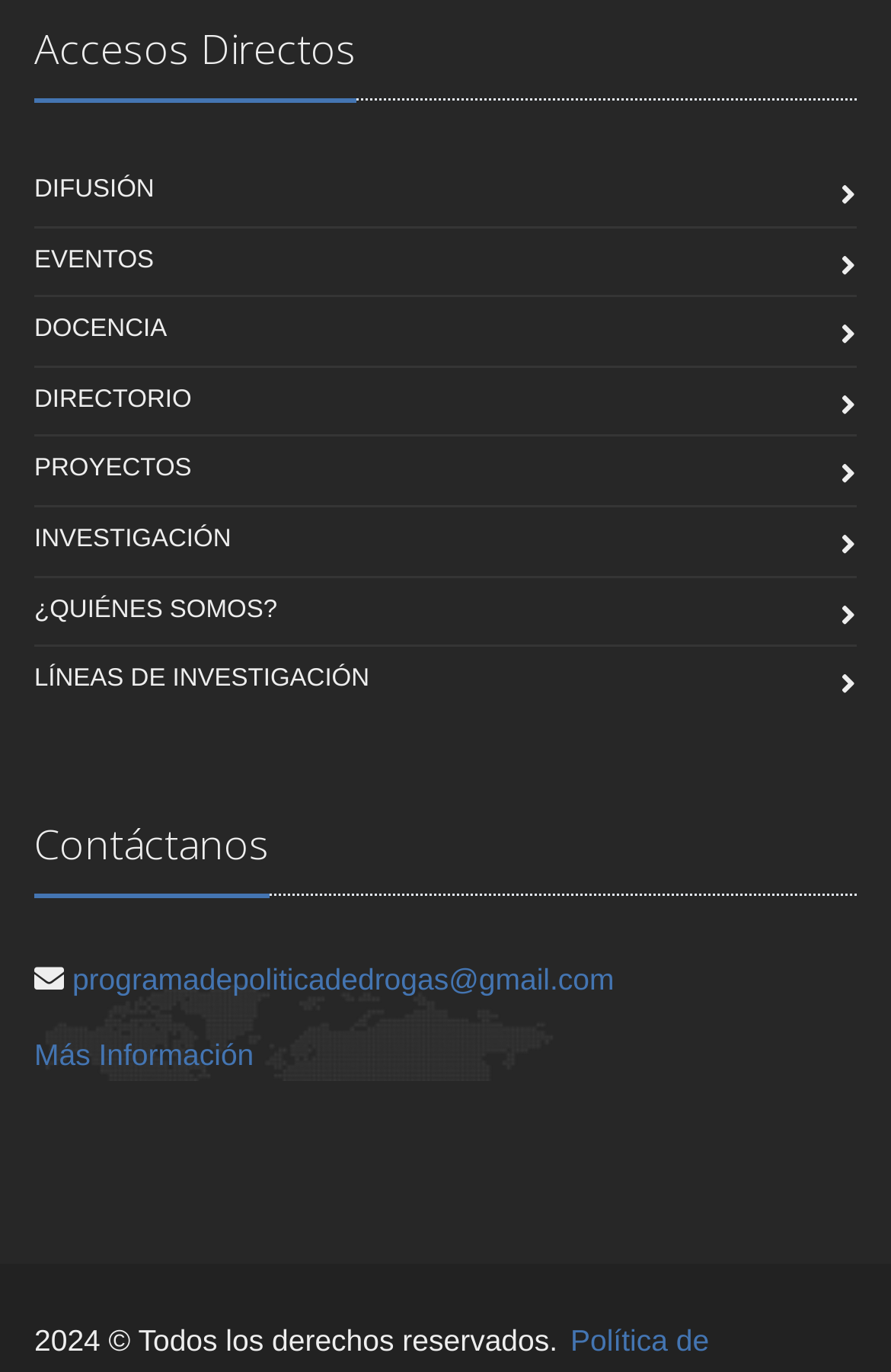Predict the bounding box for the UI component with the following description: "¿Quiénes Somos?".

[0.038, 0.421, 0.311, 0.47]